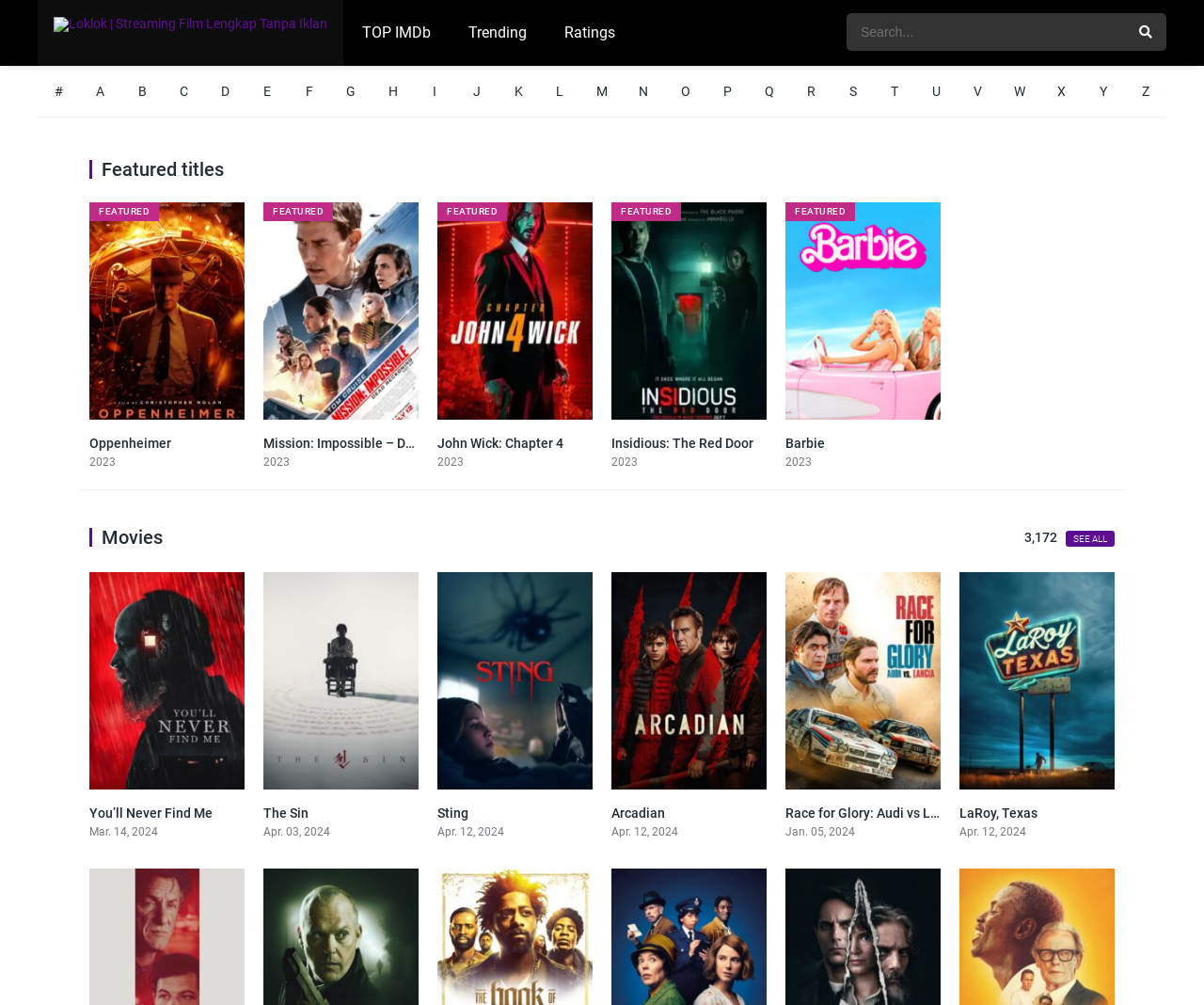Pinpoint the bounding box coordinates of the element you need to click to execute the following instruction: "Search for a movie". The bounding box should be represented by four float numbers between 0 and 1, in the format [left, top, right, bottom].

[0.703, 0.013, 0.969, 0.051]